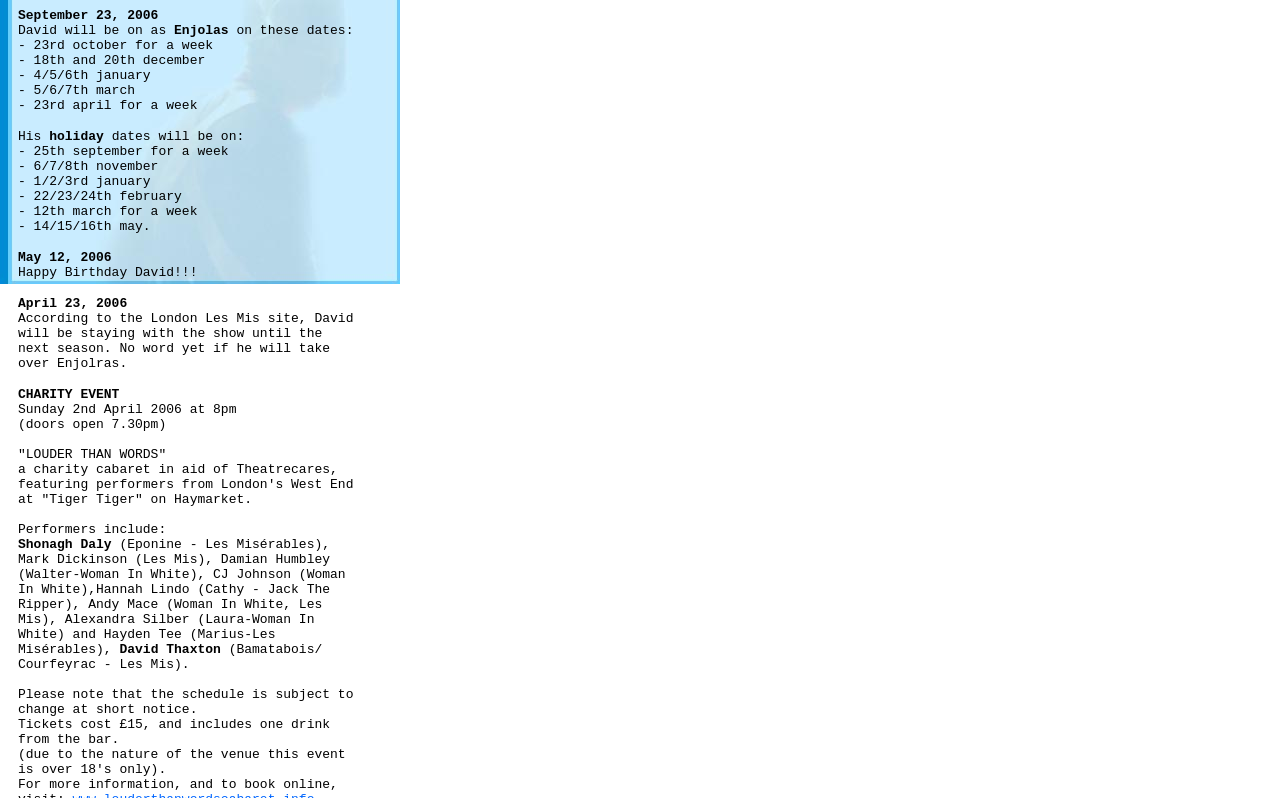What is the date of David's birthday?
Kindly offer a comprehensive and detailed response to the question.

I found the answer by looking at the text 'Happy Birthday David!!!' which is followed by the date 'May 12, 2006'.